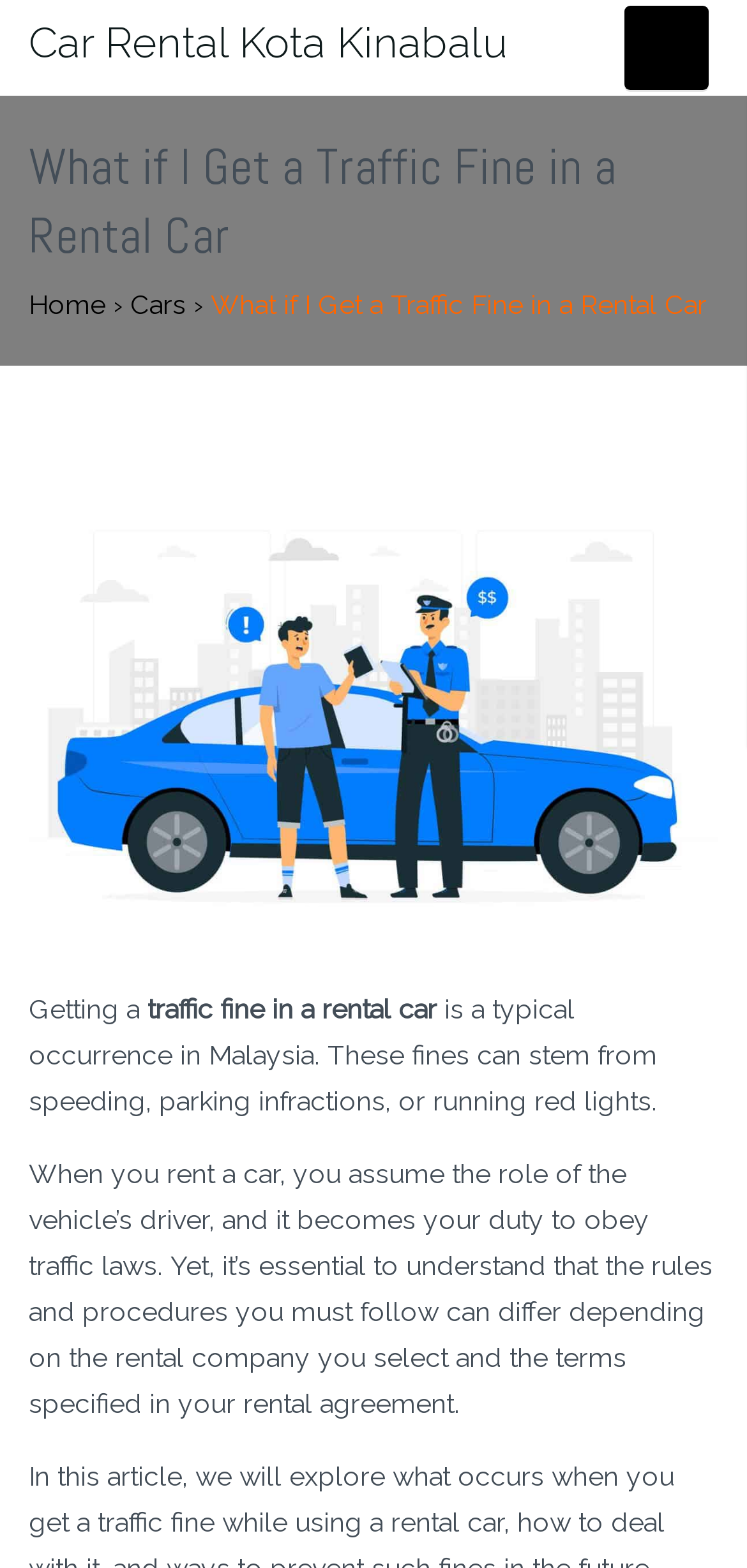What is the topic of the article?
From the screenshot, supply a one-word or short-phrase answer.

Traffic fine in a rental car